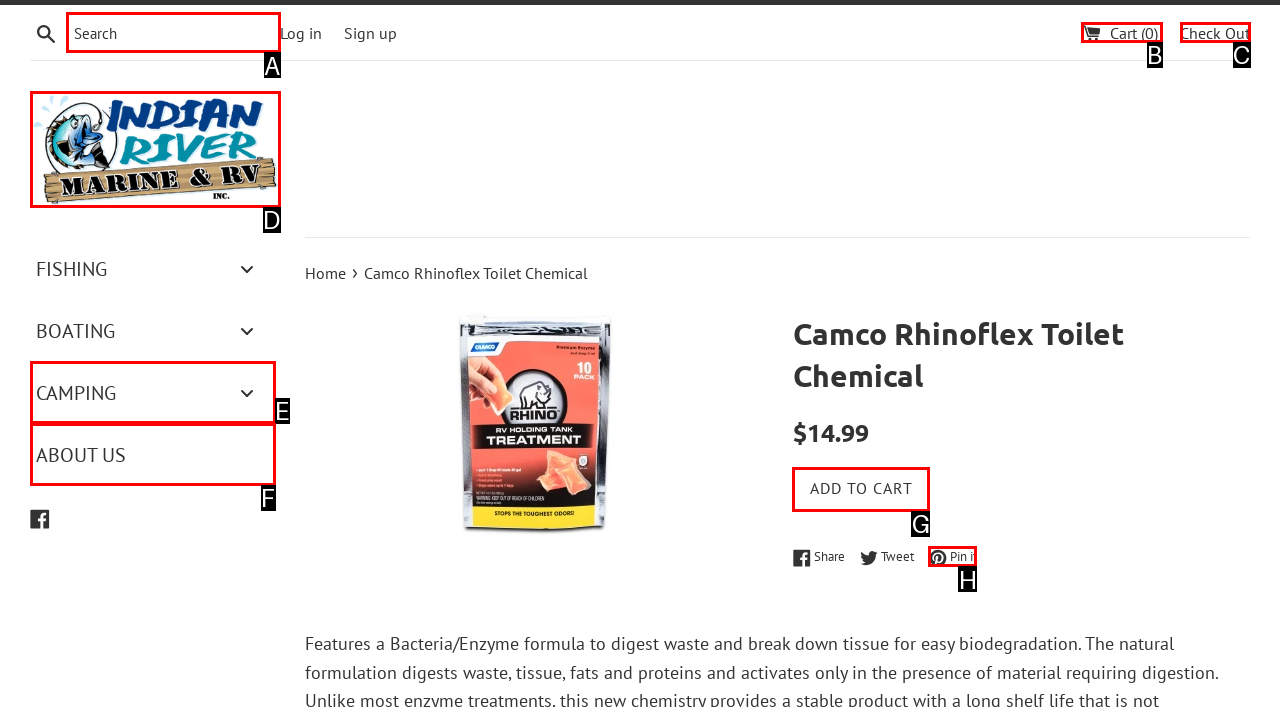Tell me which one HTML element best matches the description: CAMPING Answer with the option's letter from the given choices directly.

E